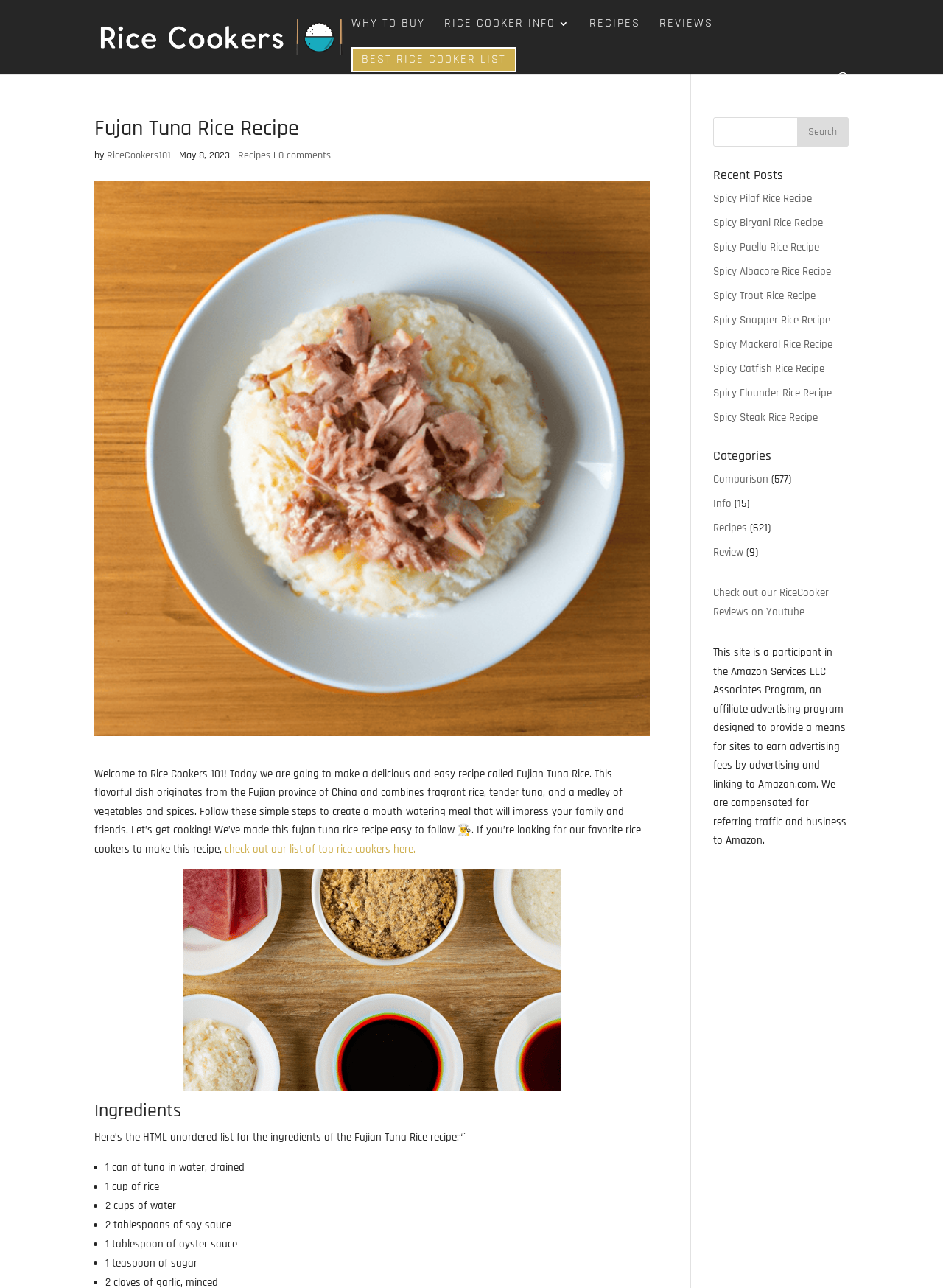Use the information in the screenshot to answer the question comprehensively: What is the affiliate program mentioned on the webpage?

The affiliate program is mentioned at the bottom of the webpage, where it states that the site is a participant in the Amazon Services LLC Associates Program, an affiliate advertising program designed to provide a means for sites to earn advertising fees by advertising and linking to Amazon.com.